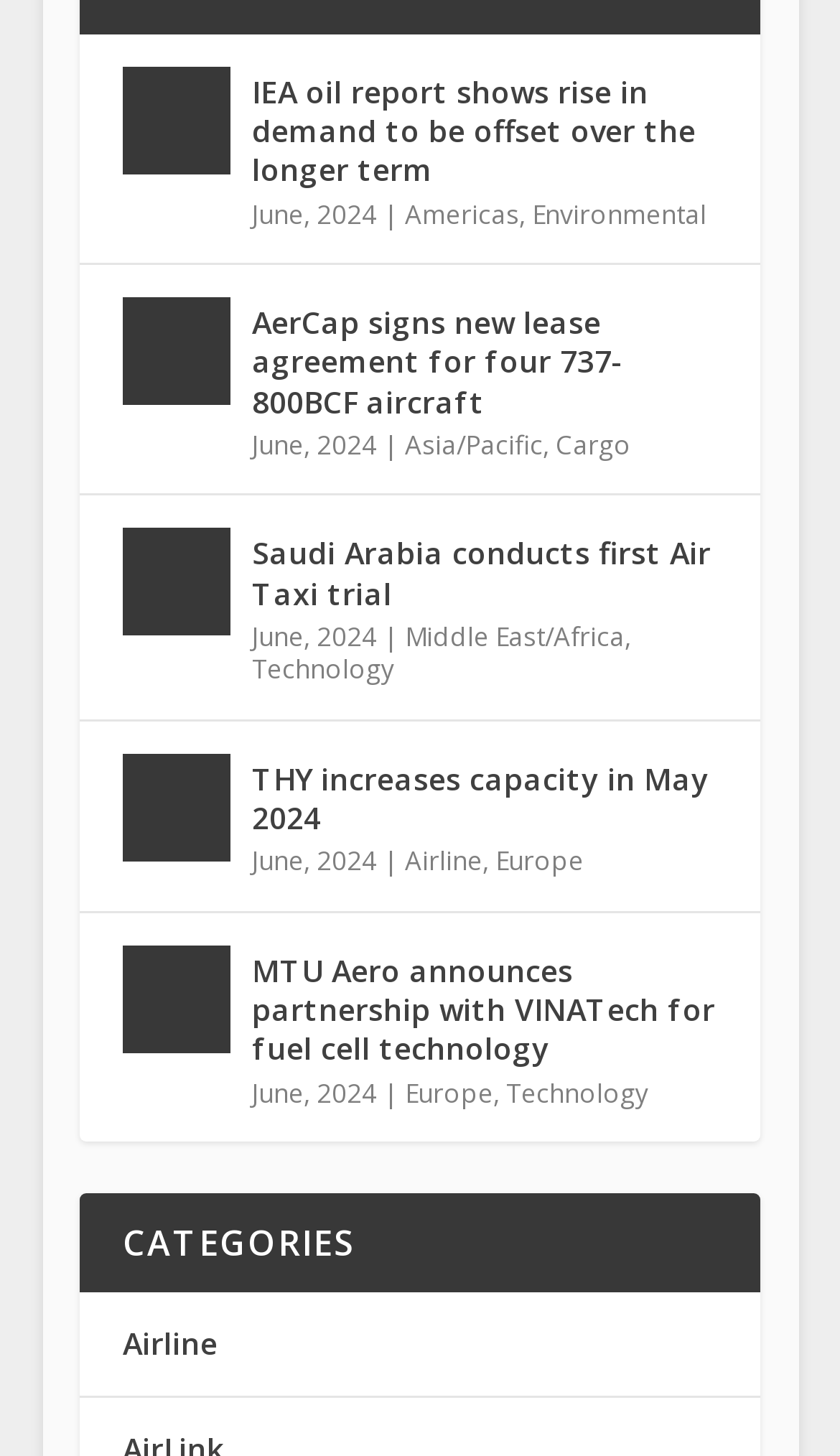Pinpoint the bounding box coordinates of the clickable element needed to complete the instruction: "Read news about IEA oil report". The coordinates should be provided as four float numbers between 0 and 1: [left, top, right, bottom].

[0.146, 0.046, 0.274, 0.12]